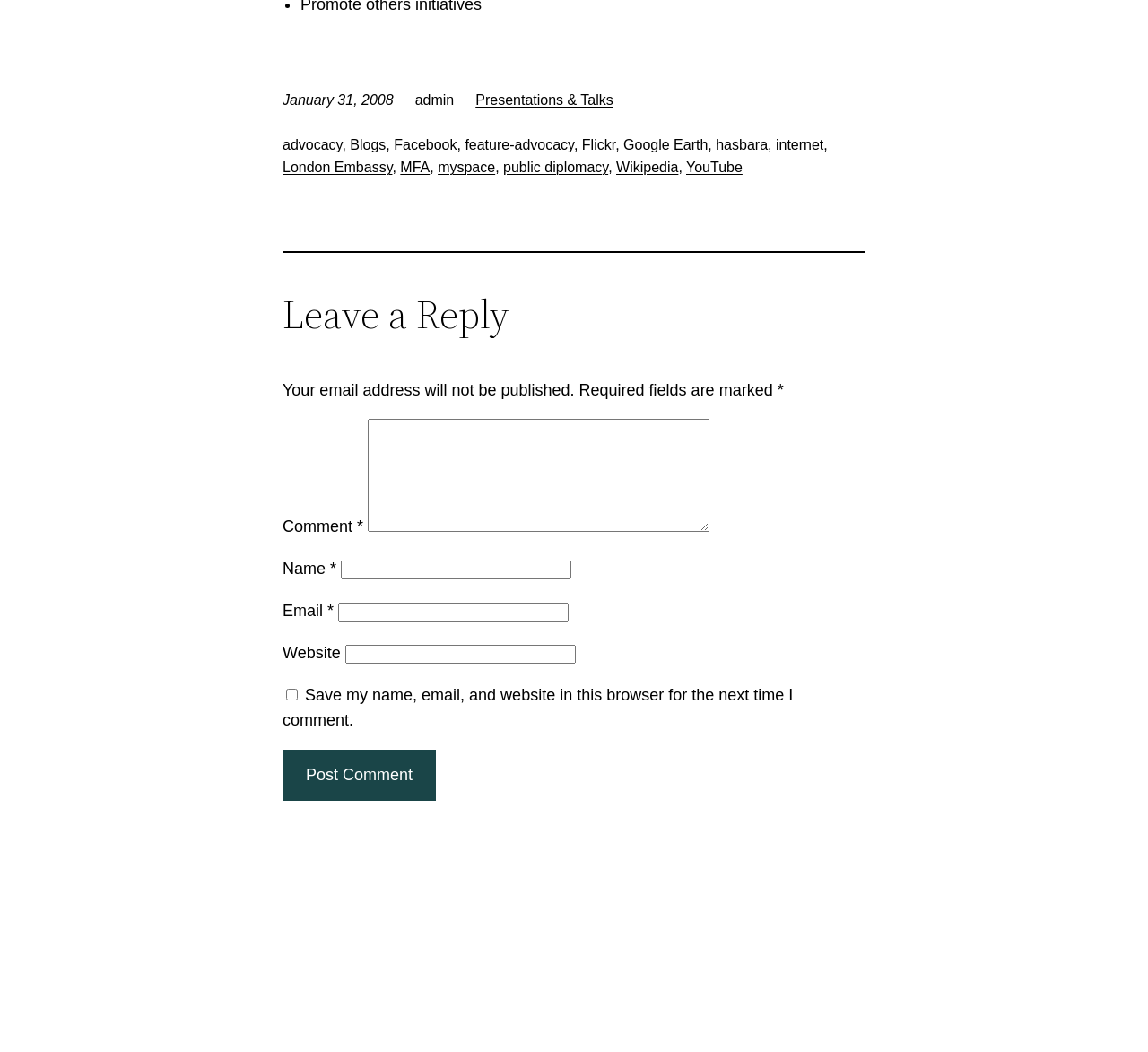What is the function of the checkbox?
Using the image as a reference, give an elaborate response to the question.

The checkbox is used to save the user's name, email, and website in the browser for the next time they comment, as indicated by the surrounding StaticText element.